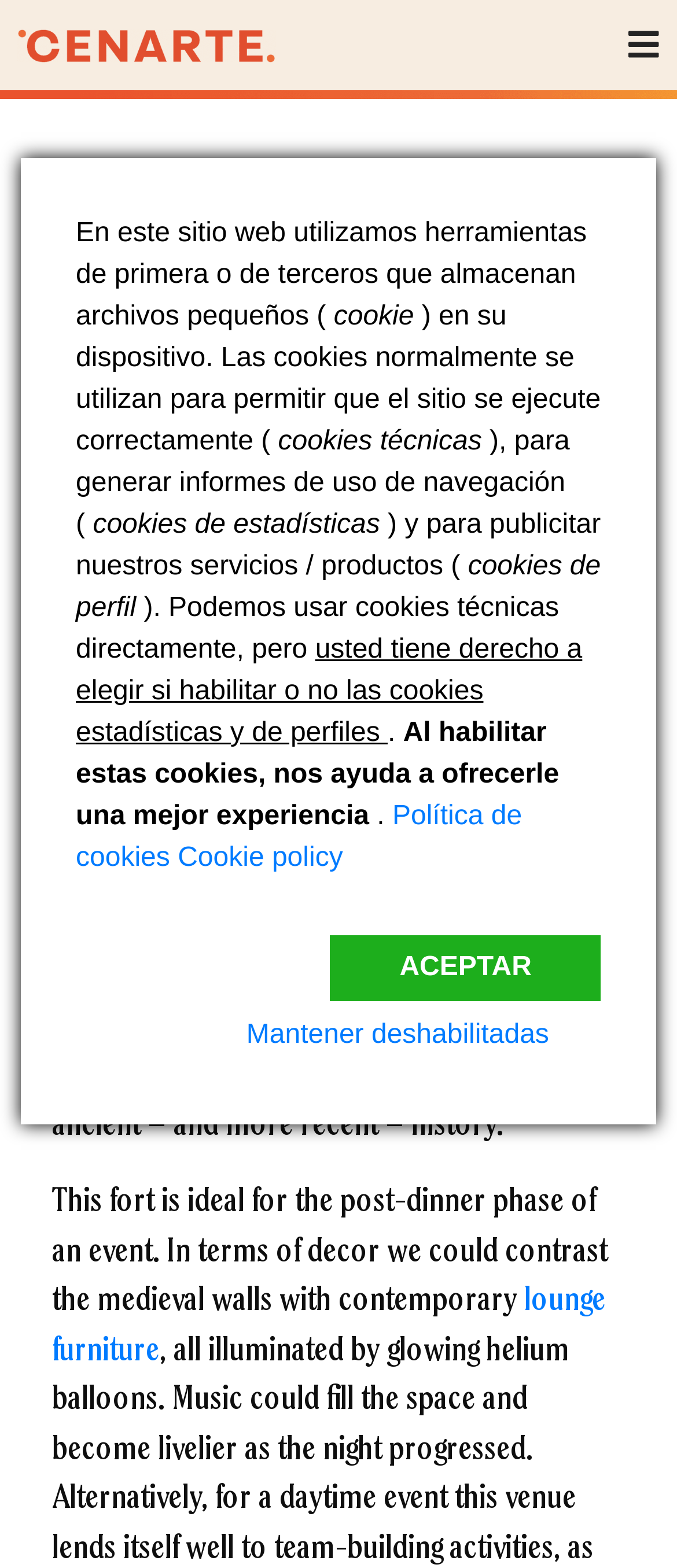Based on the provided description, "Aceptar", find the bounding box of the corresponding UI element in the screenshot.

[0.488, 0.596, 0.888, 0.638]